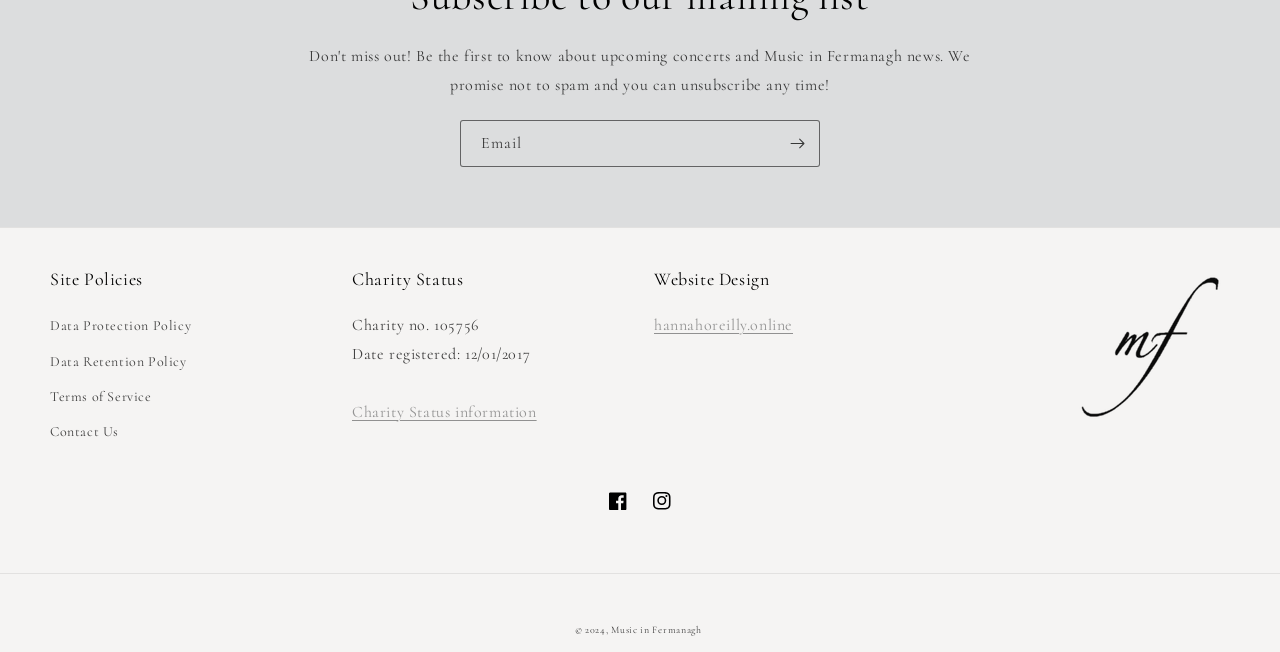Answer the question below in one word or phrase:
Who designed the website?

hannahoreilly.online